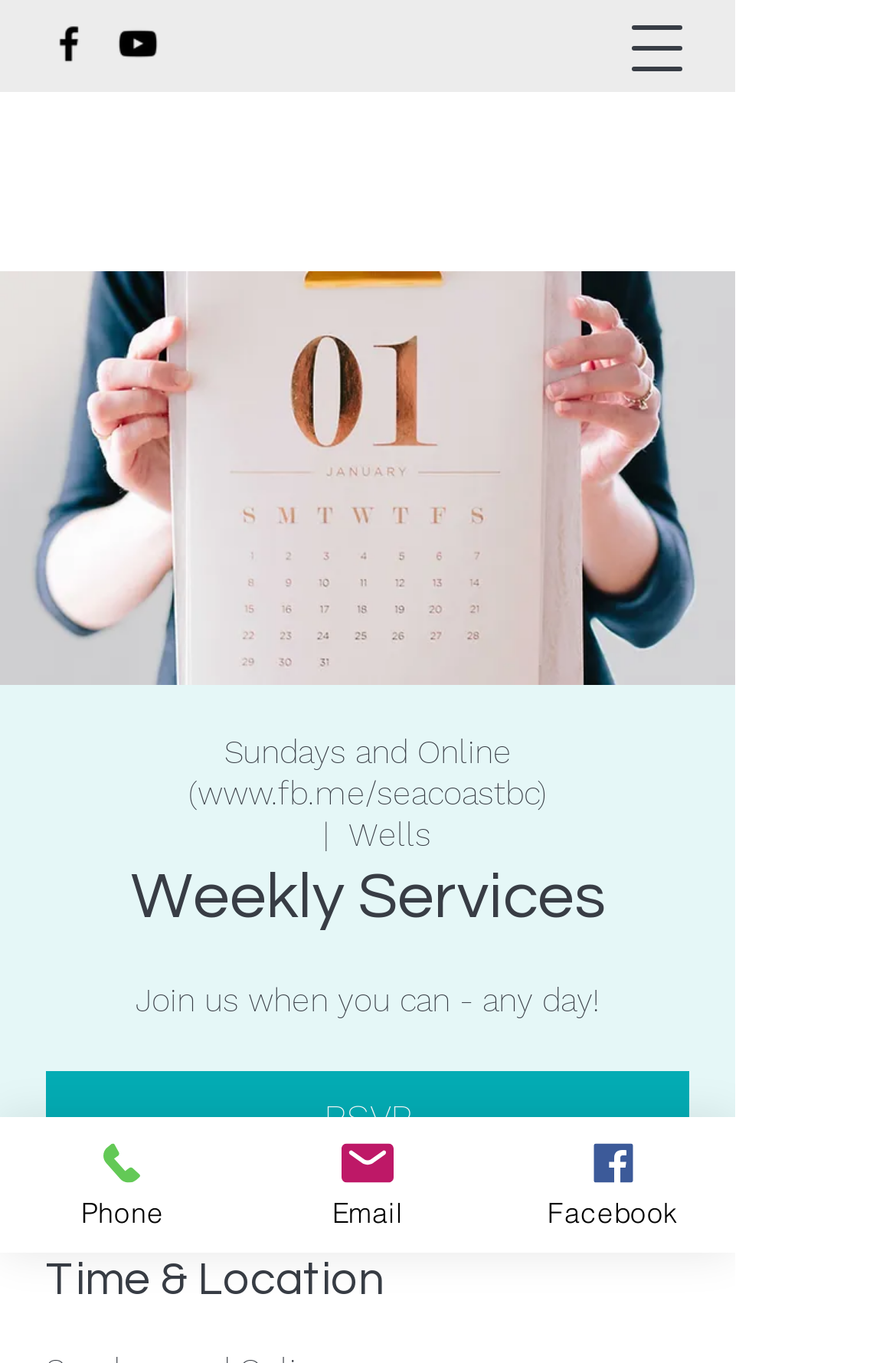What is the purpose of the 'RSVP' button?
Based on the screenshot, give a detailed explanation to answer the question.

I deduced the answer by considering the context of the 'RSVP' button, which is located near the weekly services information and the 'Join us when you can - any day!' text, implying that it is used to sign up for the services.